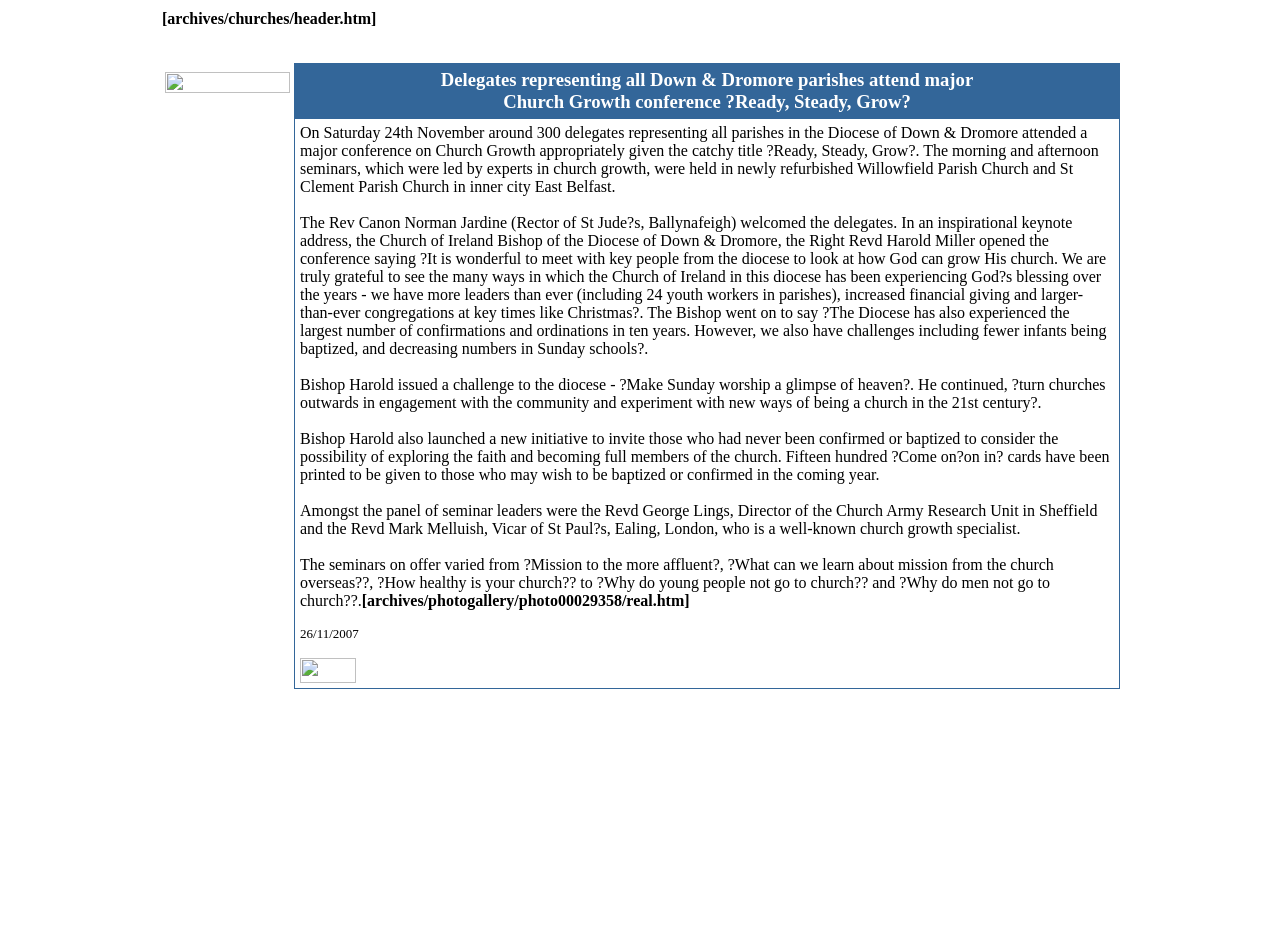Explain the contents of the webpage comprehensively.

The webpage is about the Diocese of Down & Dromore, specifically a major Church Growth conference titled "Ready, Steady, Grow?" attended by delegates representing all parishes in the diocese. 

At the top of the page, there is a header section with a table containing a logo or an image, which spans about 75% of the page width. 

Below the header, there is a main content section divided into two columns. The left column is narrower, taking up about 25% of the page width, and contains a series of empty table cells, possibly used for spacing or layout purposes. 

The right column is wider, taking up about 75% of the page width, and contains the main content of the page. At the top of this column, there is a table with a single row and two cells. The first cell contains a link, and the second cell contains a long article about the Church Growth conference. The article describes the conference, including the keynote address by the Bishop of the Diocese of Down & Dromore, and the various seminars offered. 

The article is divided into several paragraphs, with some quotes from the Bishop highlighted in separate text blocks. There are also links to related resources, such as a photo gallery, and a date stamp indicating when the article was published. 

At the bottom of the page, there is a footer section with three columns, each containing empty table cells, possibly used for spacing or layout purposes.